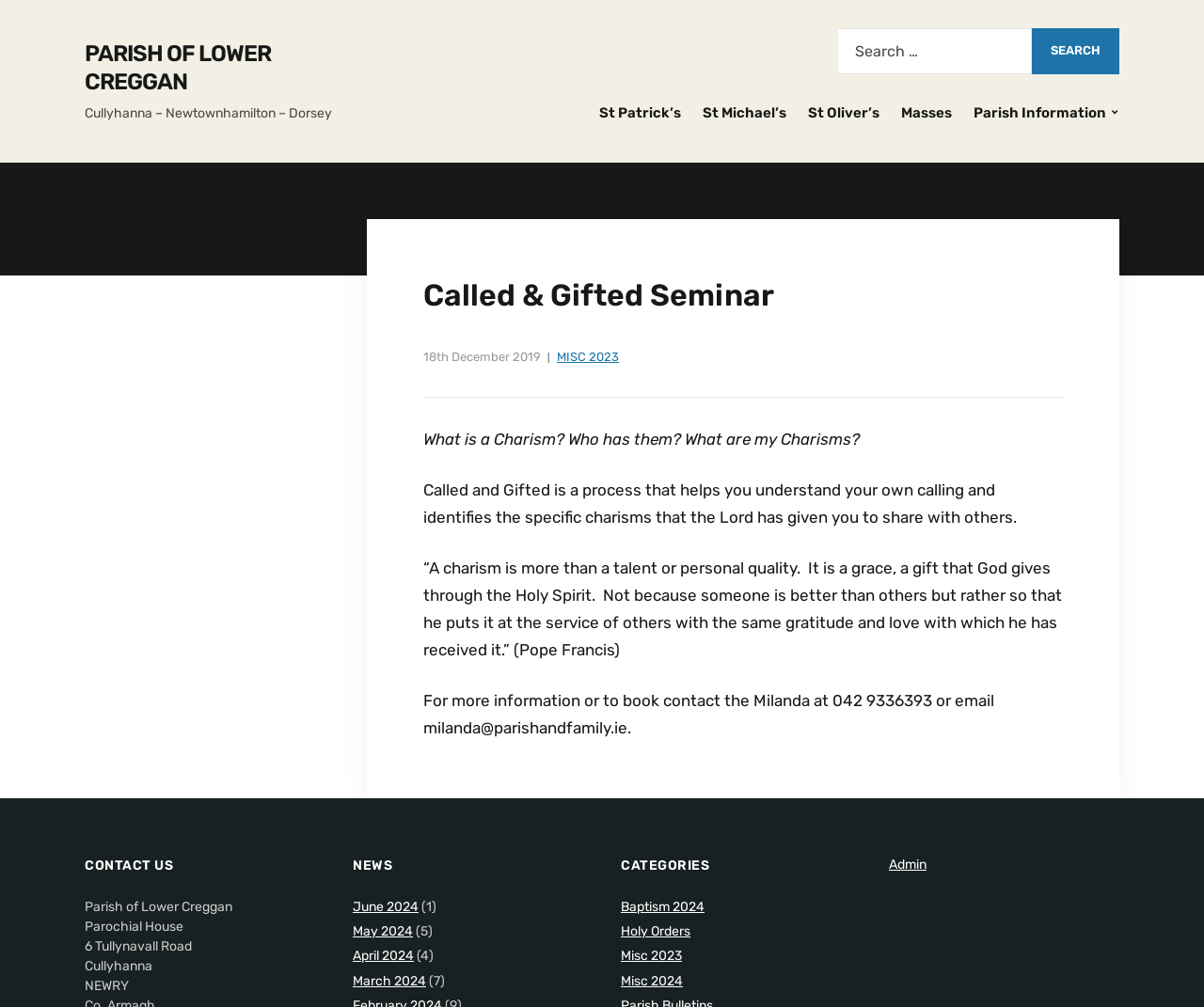Reply to the question below using a single word or brief phrase:
What is the name of the parish?

Parish of Lower Creggan